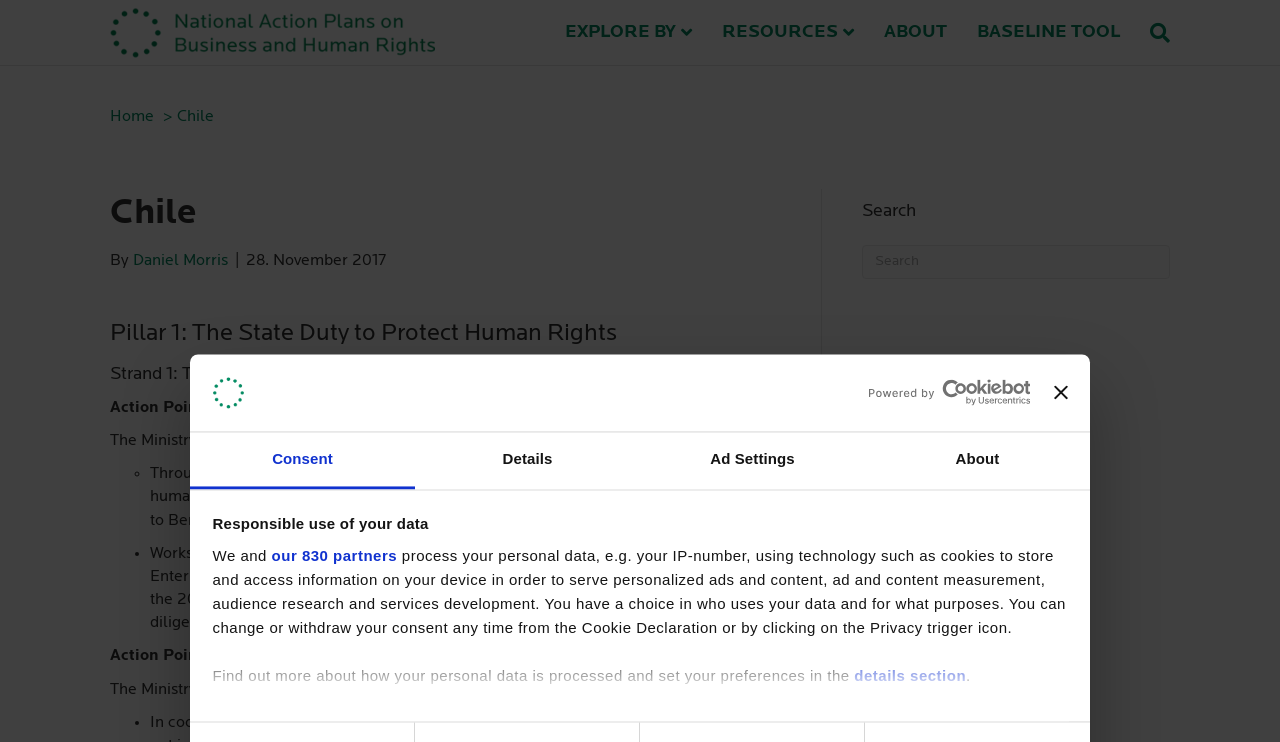Kindly provide the bounding box coordinates of the section you need to click on to fulfill the given instruction: "Click on the 'Wayleadr' tree item".

None